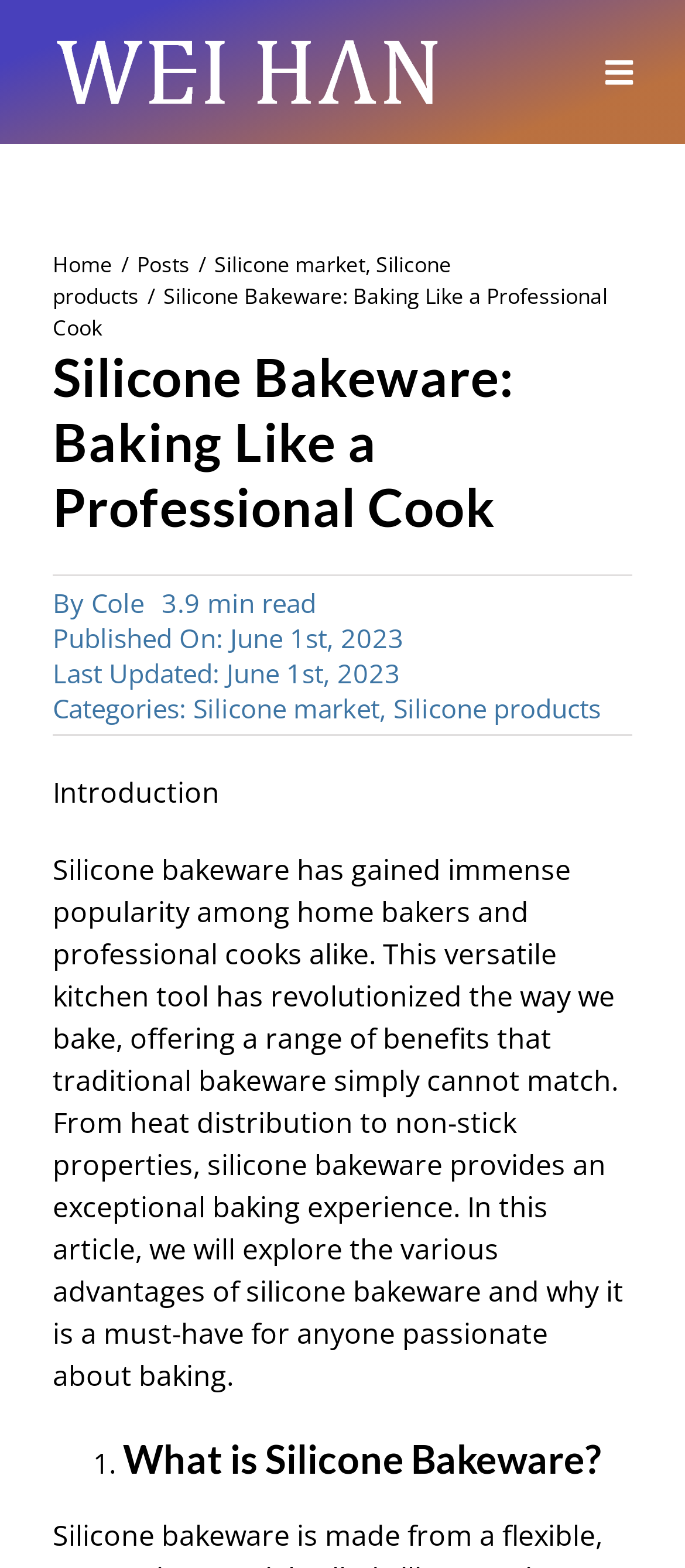Determine the bounding box coordinates of the clickable element to achieve the following action: 'Click the toggle navigation button'. Provide the coordinates as four float values between 0 and 1, formatted as [left, top, right, bottom].

[0.856, 0.022, 0.953, 0.069]